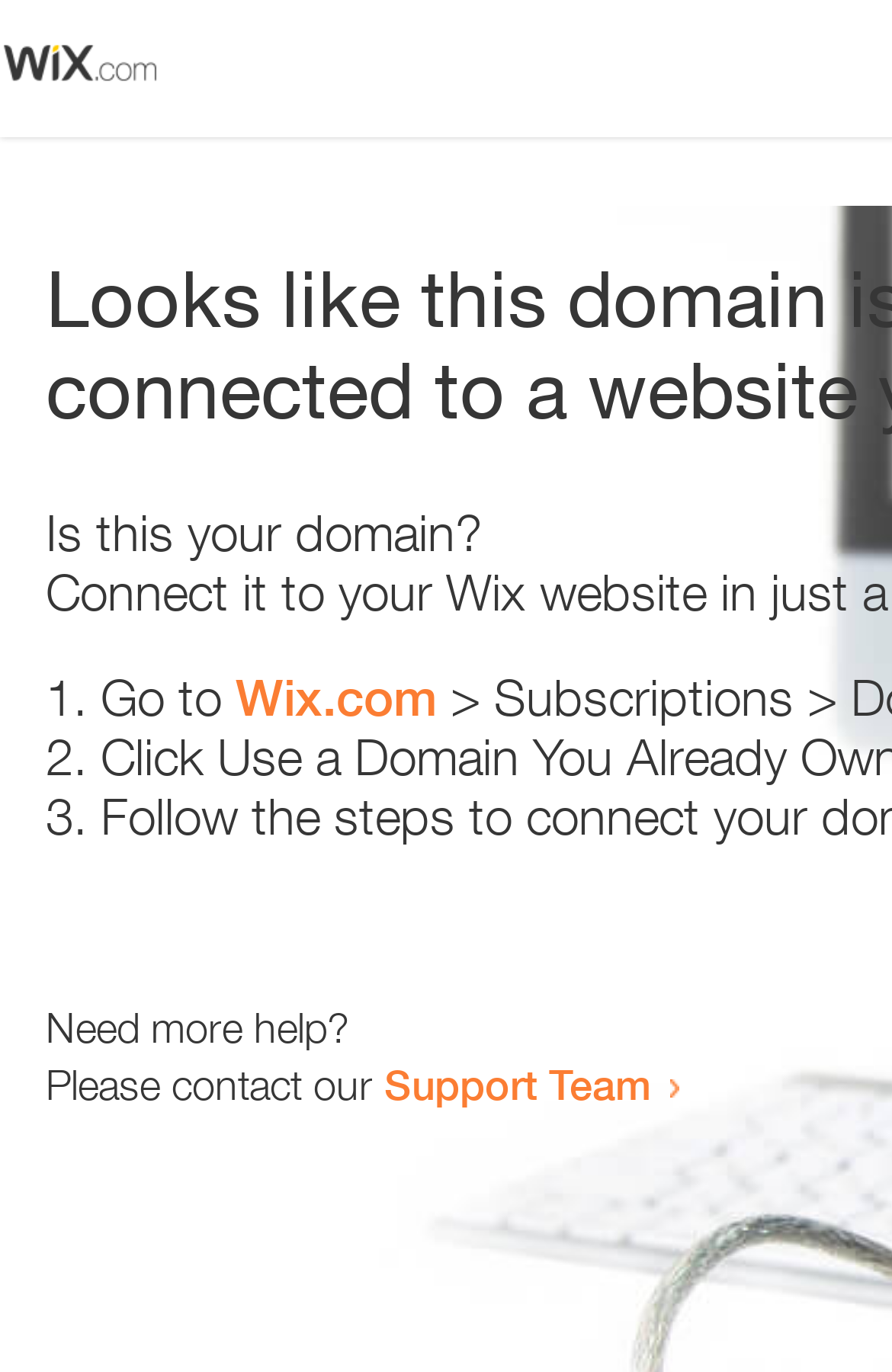Answer the following query with a single word or phrase:
How many list items are there?

3